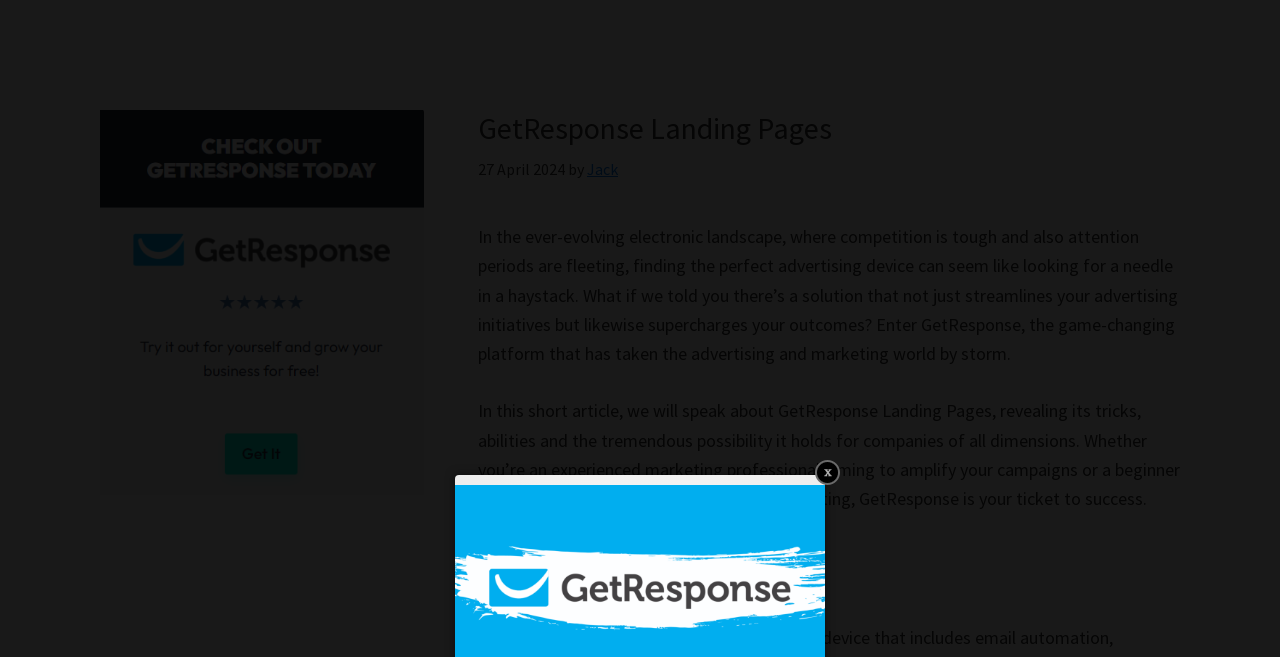Give the bounding box coordinates for the element described as: "Jack".

[0.459, 0.242, 0.483, 0.272]